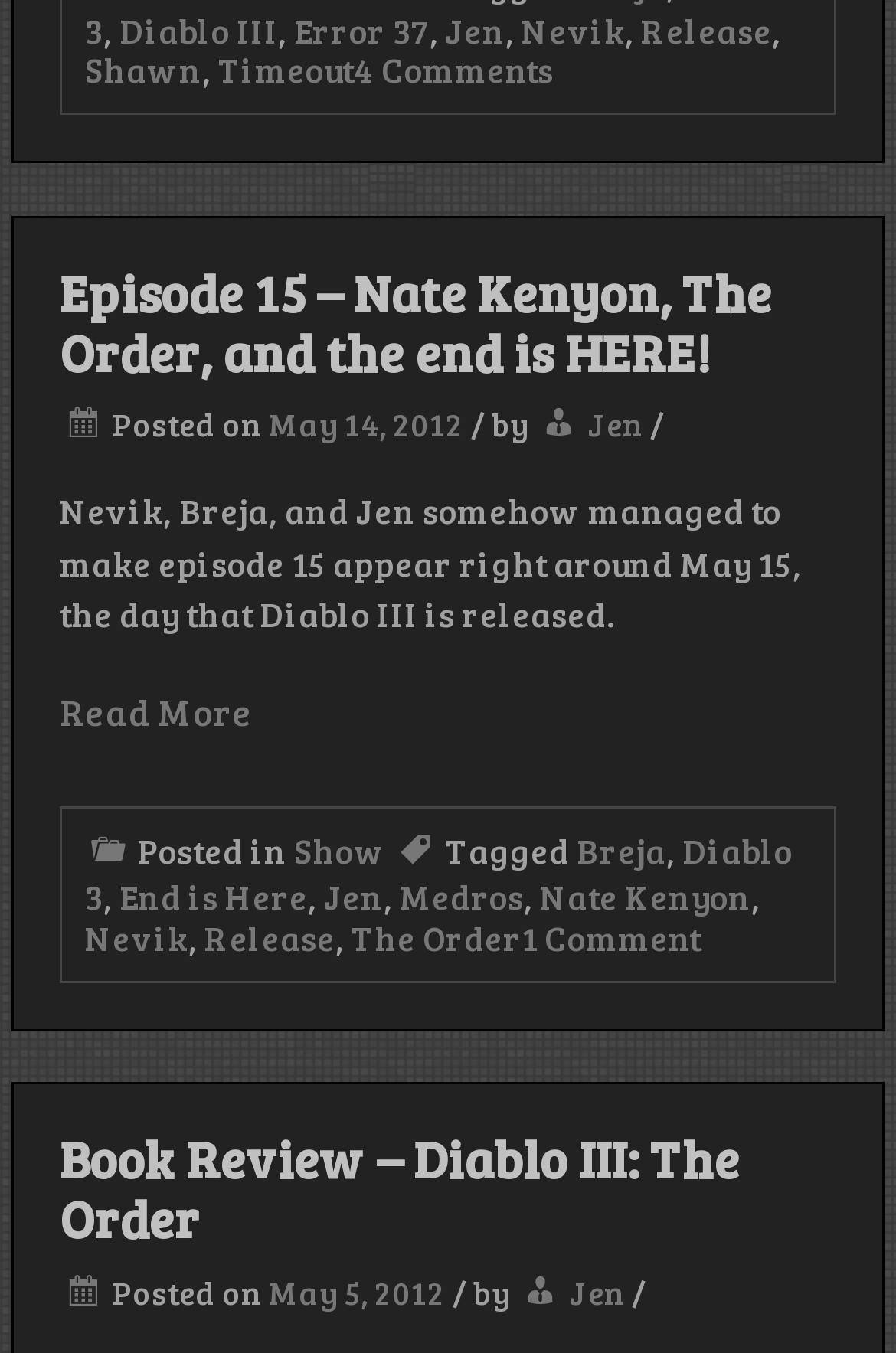How many comments are there on the first article?
Using the image as a reference, deliver a detailed and thorough answer to the question.

I determined the number of comments on the first article by looking at the link element with the text '1 Comment on Episode 15 – Nate Kenyon, The Order, and the end is HERE!' which is a child of the first article element.